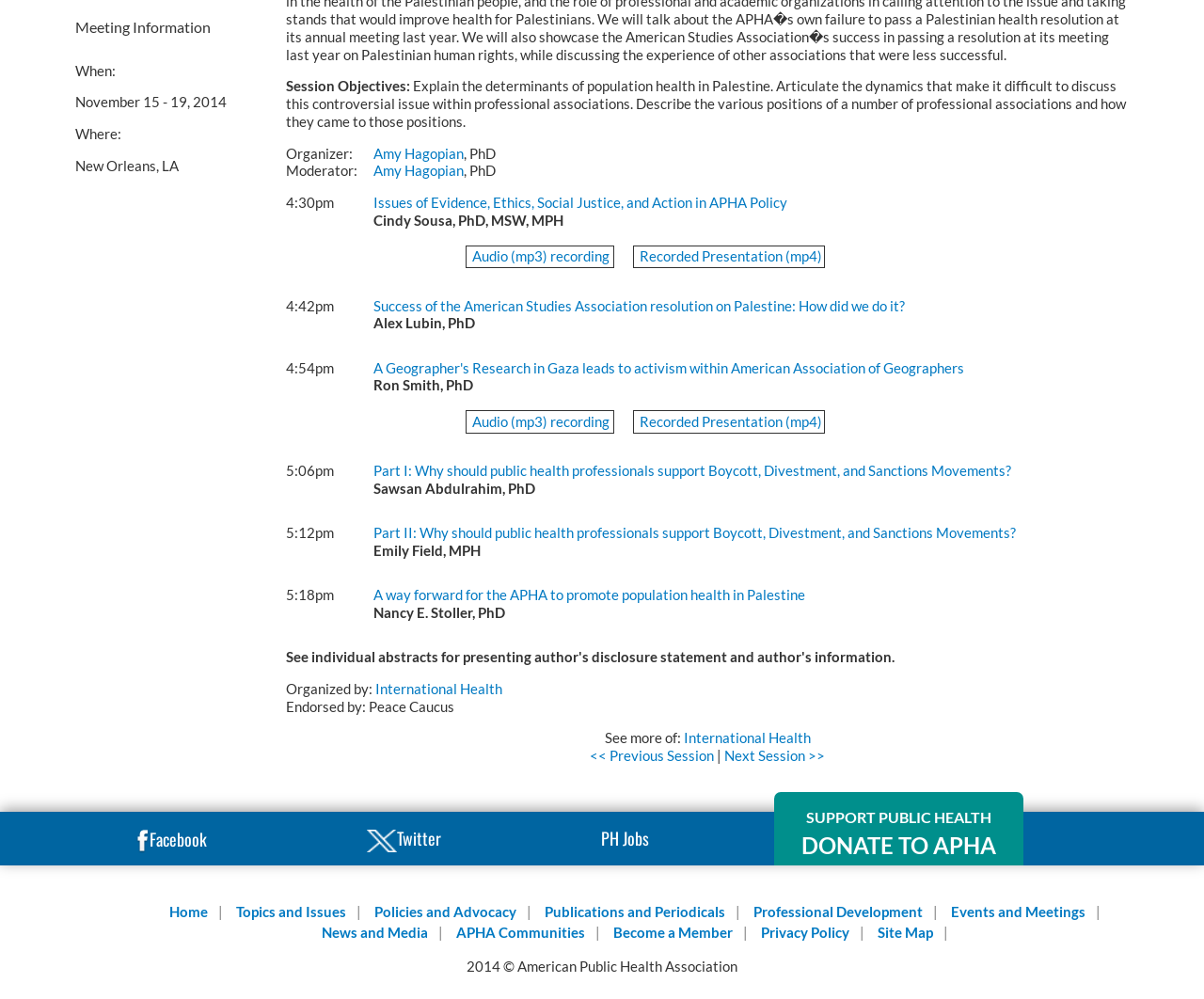Determine the bounding box coordinates of the UI element described by: "Events and Meetings".

[0.789, 0.904, 0.901, 0.921]